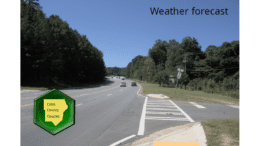Answer the following query with a single word or phrase:
What is the shape of the graphic in the bottom left corner?

Green hexagonal